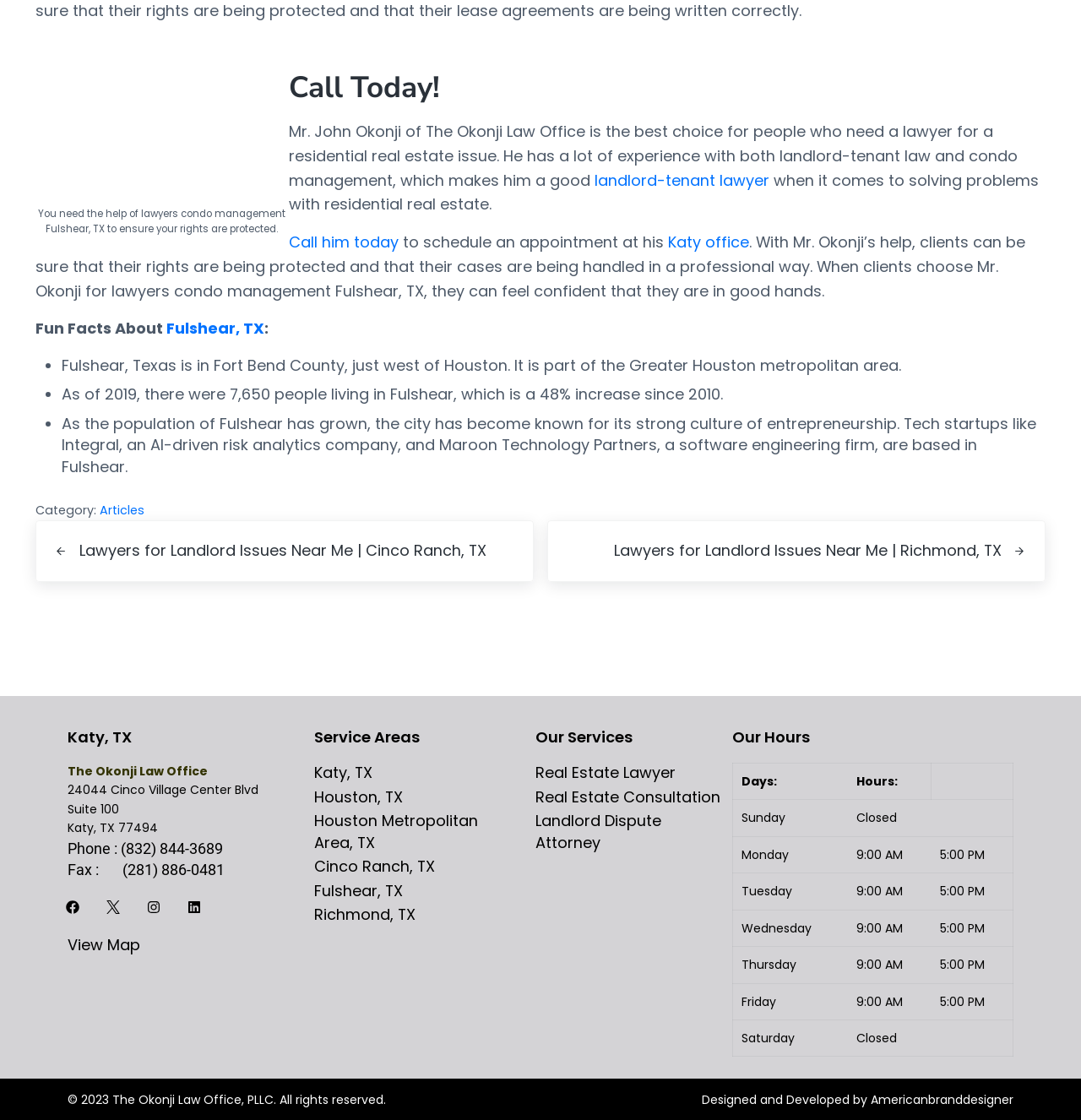What is the name of the law office? Analyze the screenshot and reply with just one word or a short phrase.

The Okonji Law Office